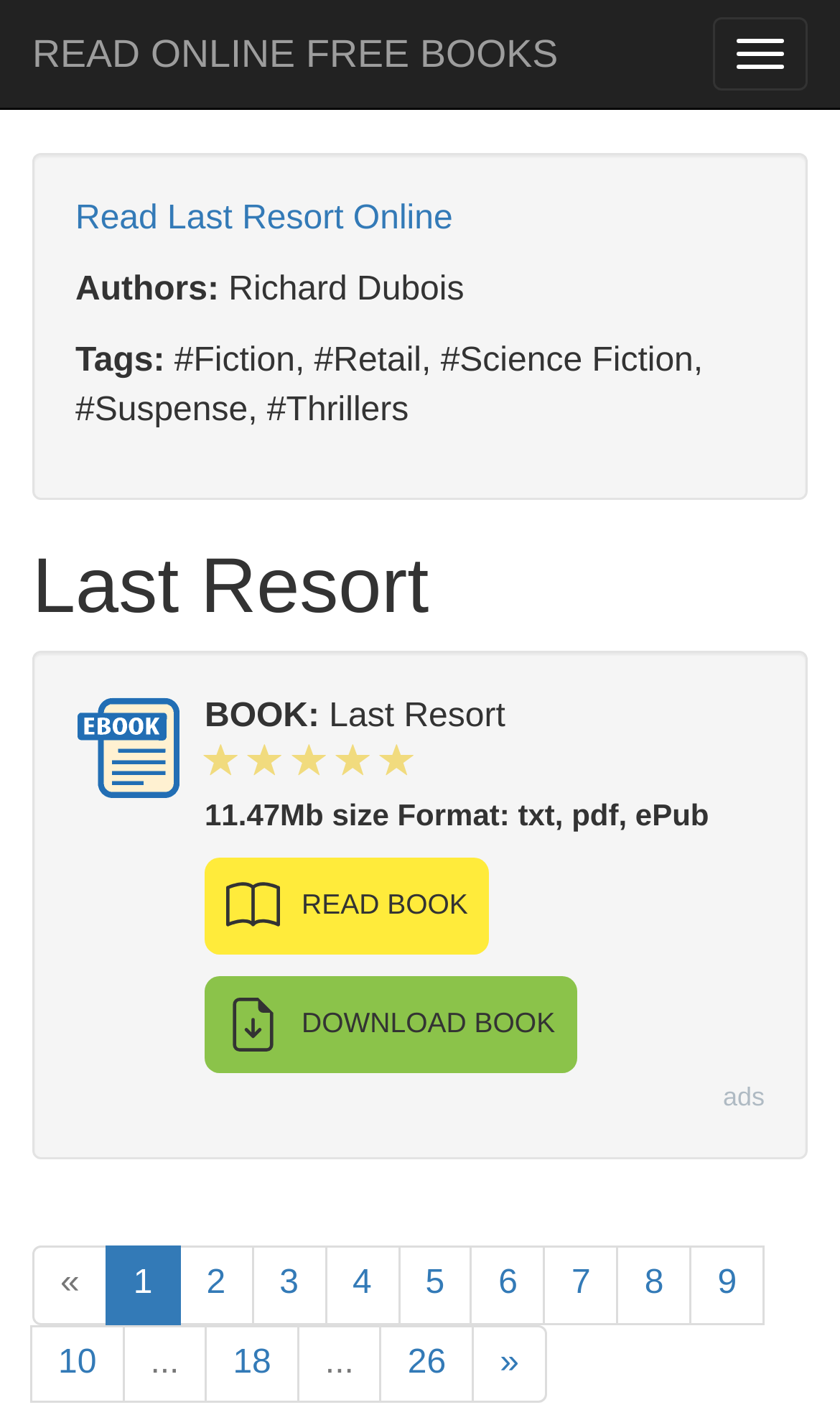Identify the bounding box coordinates for the UI element described as follows: 5. Use the format (top-left x, top-left y, bottom-right x, bottom-right y) and ensure all values are floating point numbers between 0 and 1.

[0.473, 0.88, 0.563, 0.936]